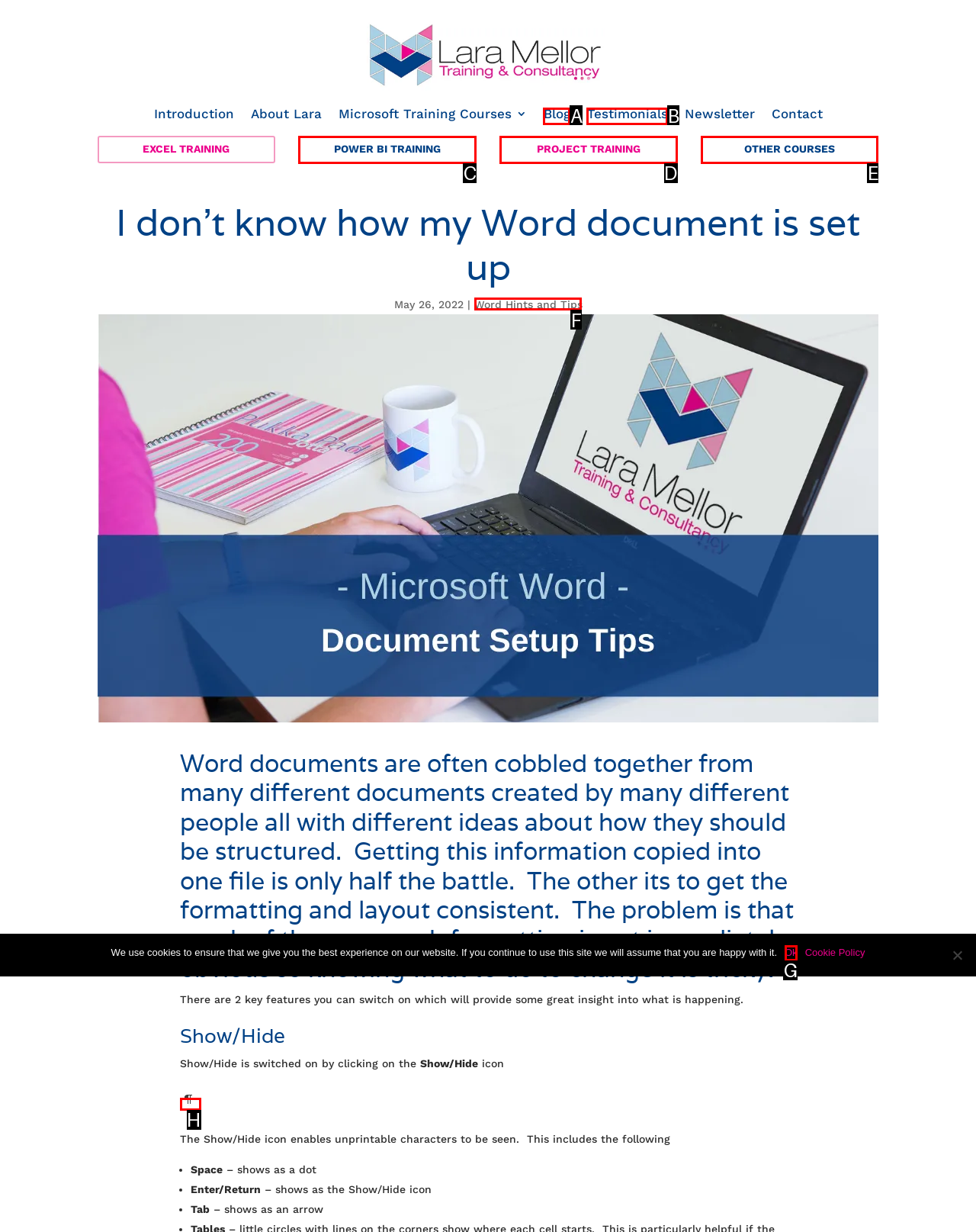Tell me which option I should click to complete the following task: Click on Word Hints and Tips
Answer with the option's letter from the given choices directly.

F